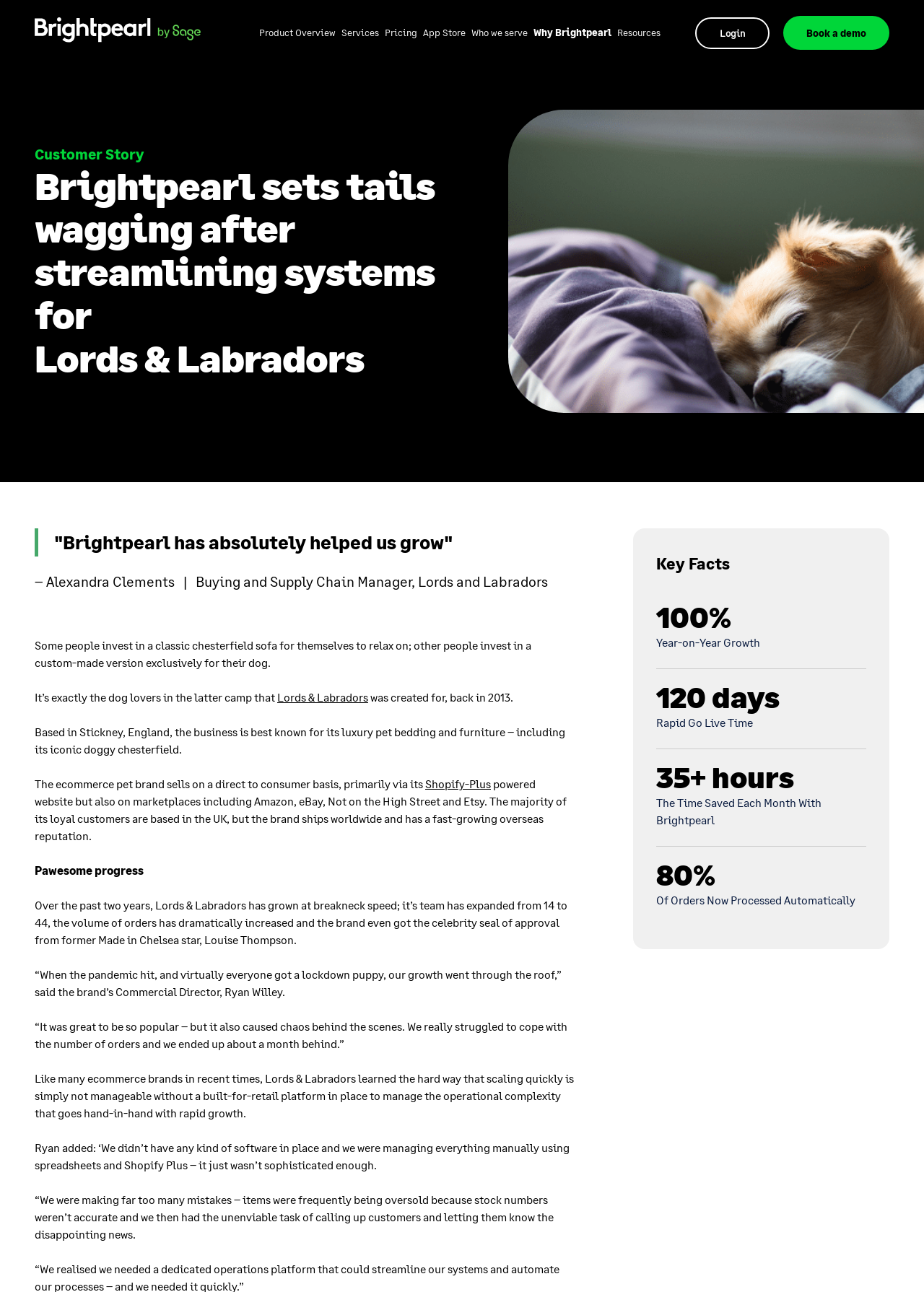Determine the bounding box coordinates for the area that should be clicked to carry out the following instruction: "Visit the 'Lords & Labradors' website".

[0.3, 0.534, 0.398, 0.545]